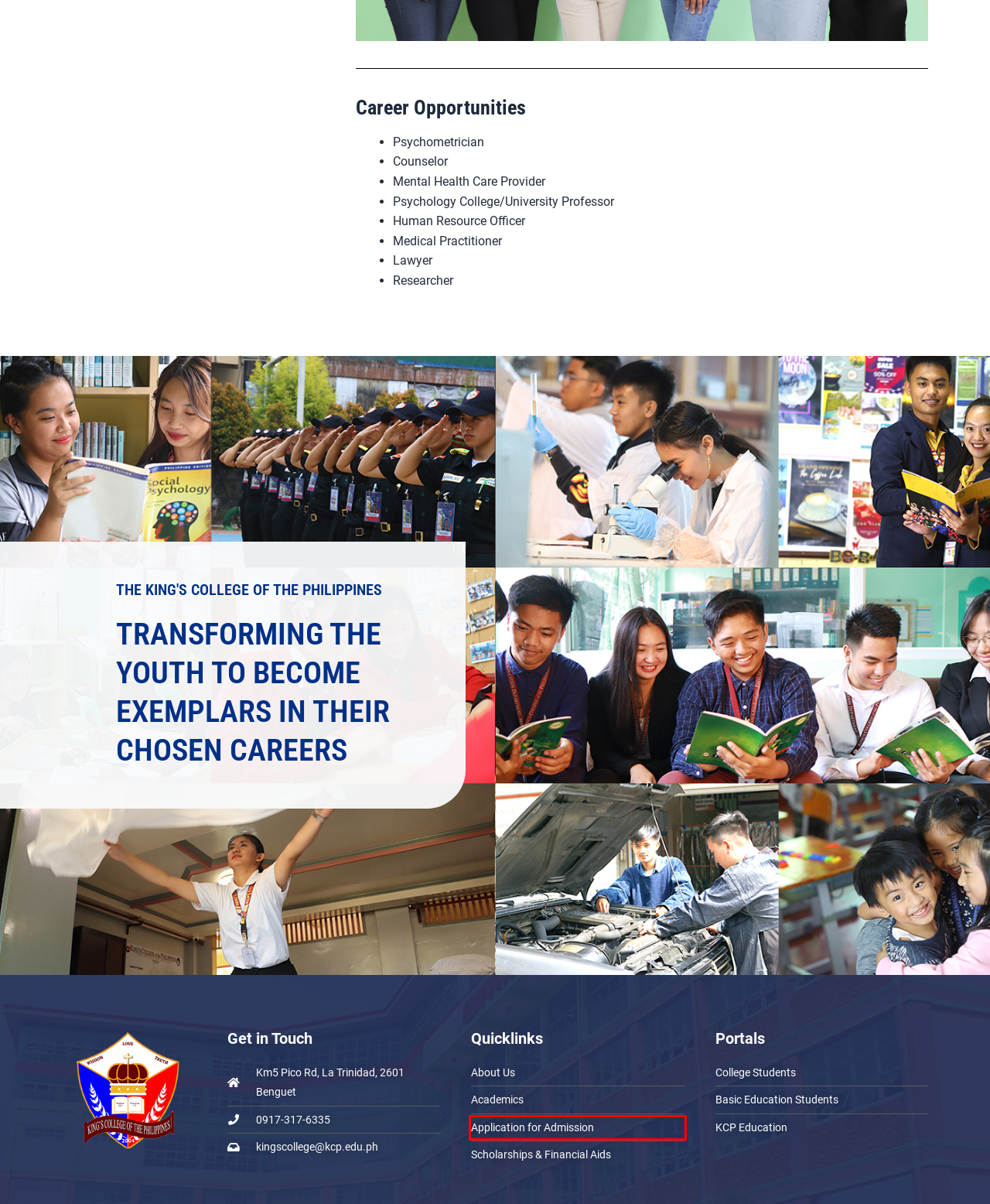You have a screenshot of a webpage, and a red bounding box highlights an element. Select the webpage description that best fits the new page after clicking the element within the bounding box. Options are:
A. College Admission - King's College of the Philippines
B. Scholarships and Financial Aids - King's College of the Philippines
C. About Us - King's College of the Philippines
D. Log In
E. Edusuite K12 for Edusuite K12
F. Edusuite for King's College of the Philippines
G. College of Teacher Education - King's College of the Philippines
H. Contact Us - King's College of the Philippines

A